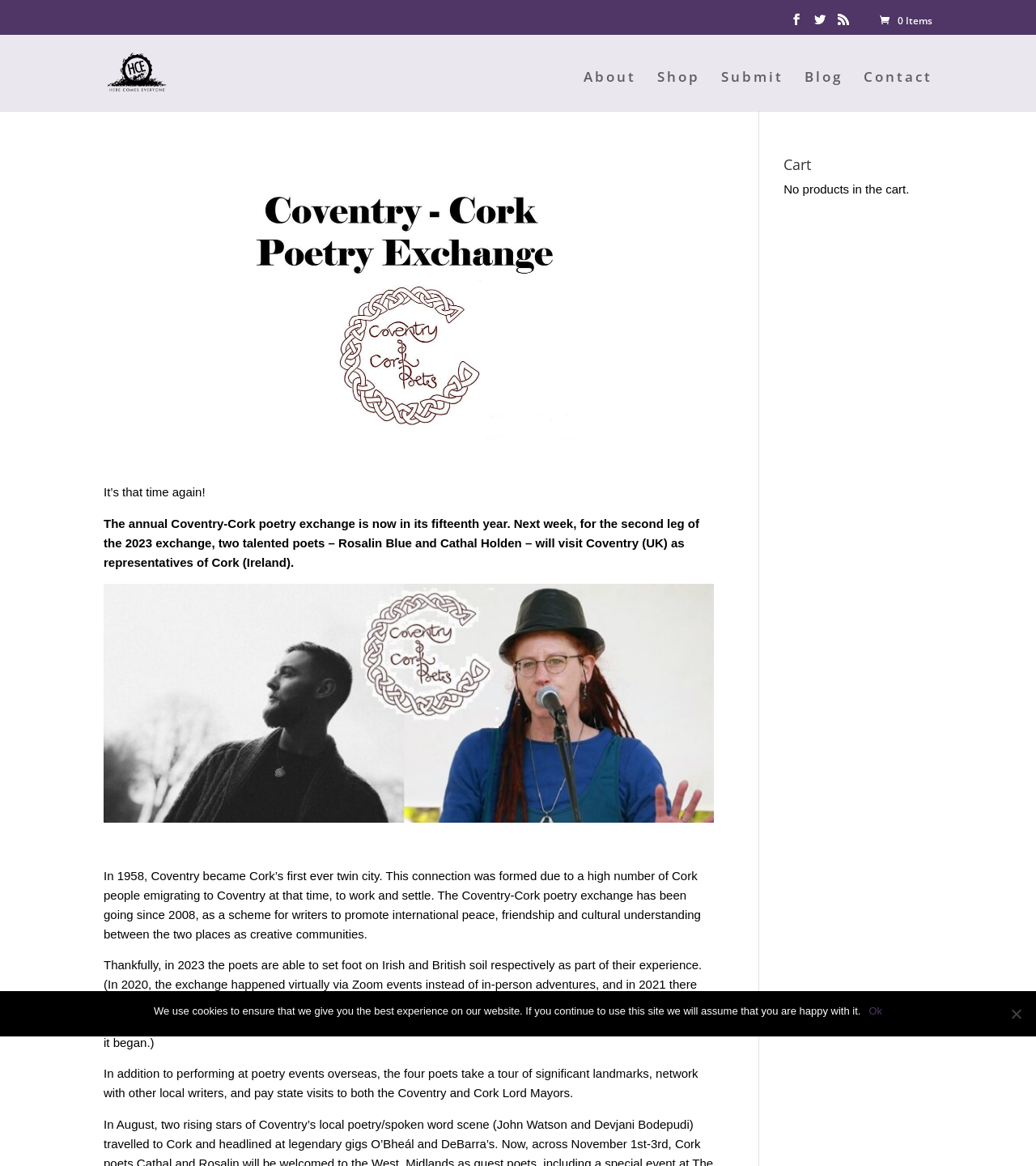What is the purpose of the Coventry-Cork poetry exchange?
Please answer the question with as much detail and depth as you can.

According to the webpage, 'The Coventry-Cork poetry exchange has been going since 2008, as a scheme for writers to promote international peace, friendship and cultural understanding between the two places as creative communities.' This sentence explains the purpose of the exchange.